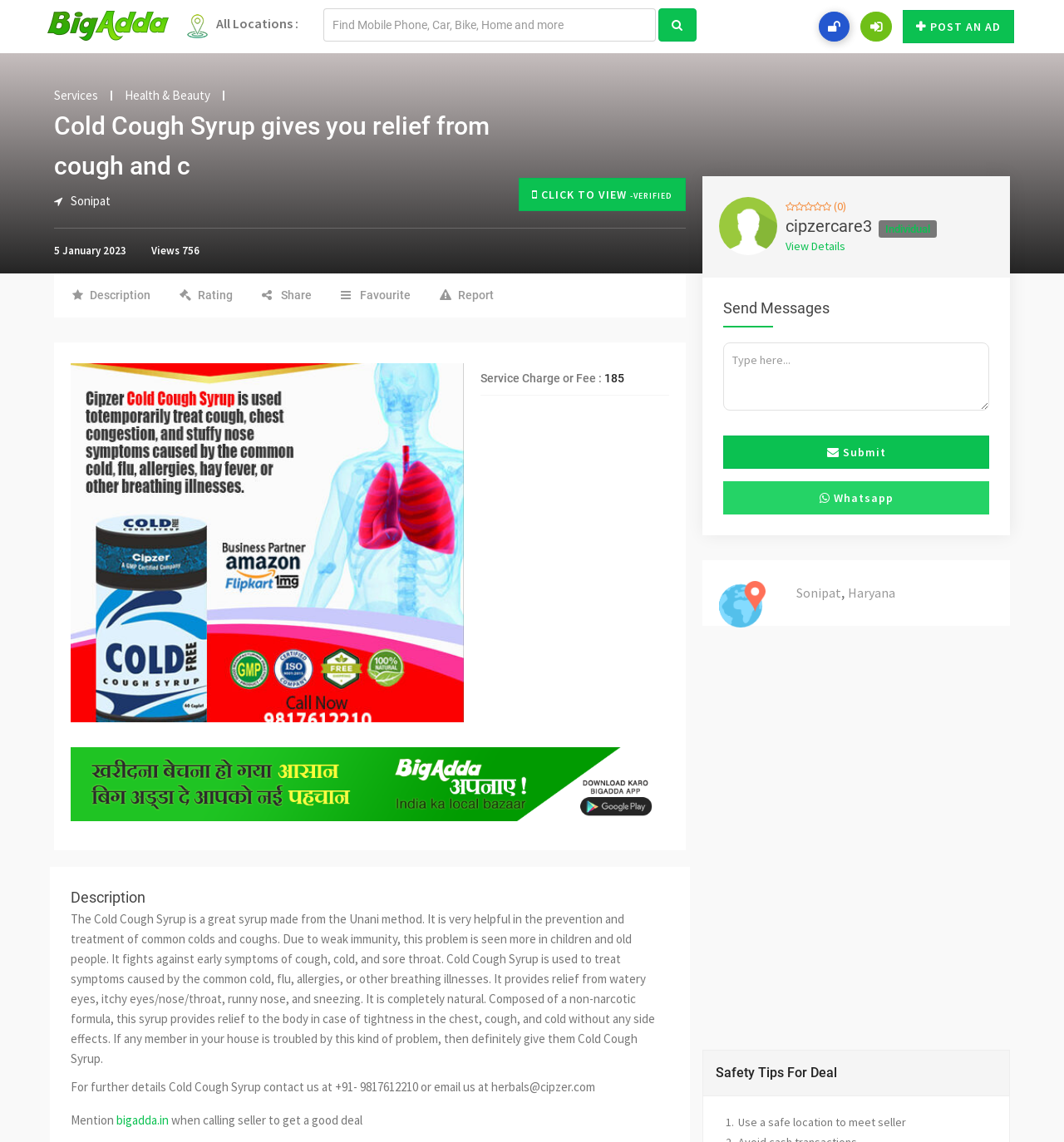What is the contact number for further details?
Look at the screenshot and give a one-word or phrase answer.

+91-9817612210